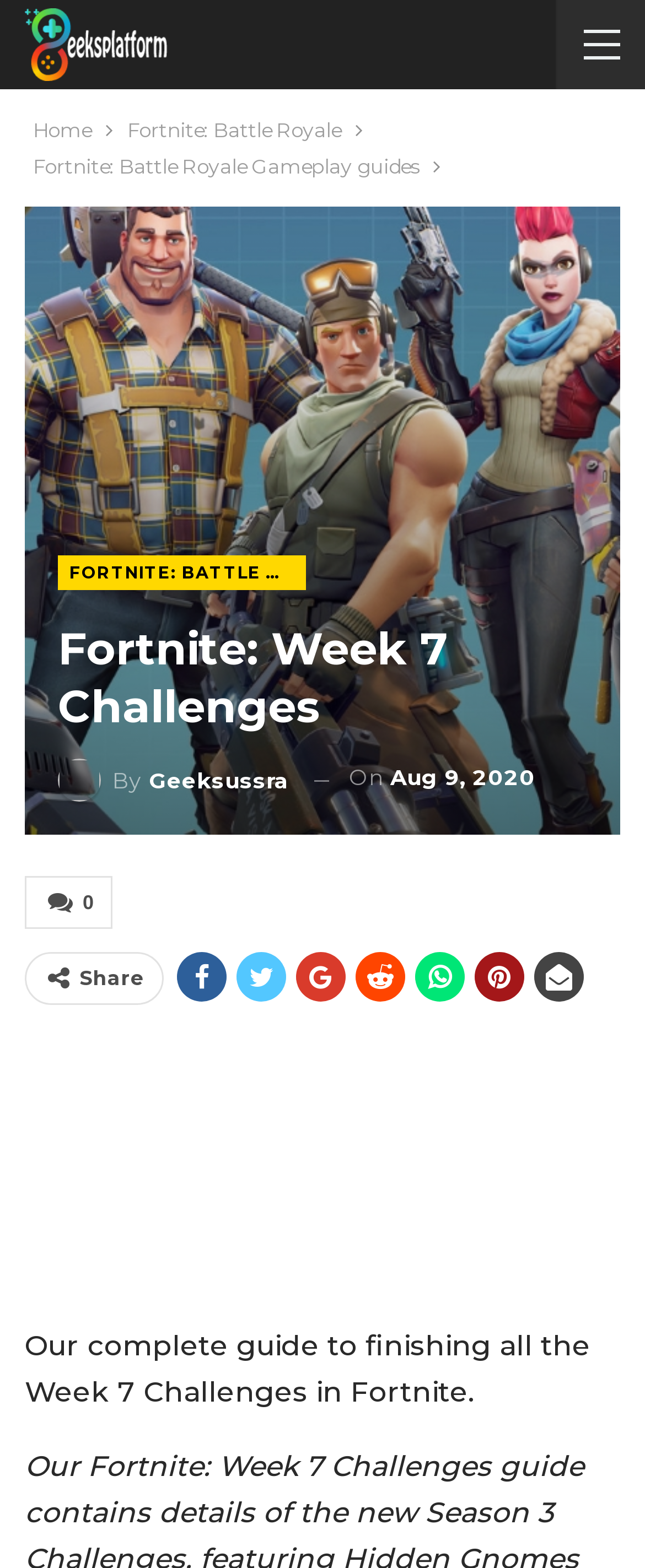What is the purpose of the article?
Look at the image and answer the question with a single word or phrase.

Guide to finishing Week 7 Challenges